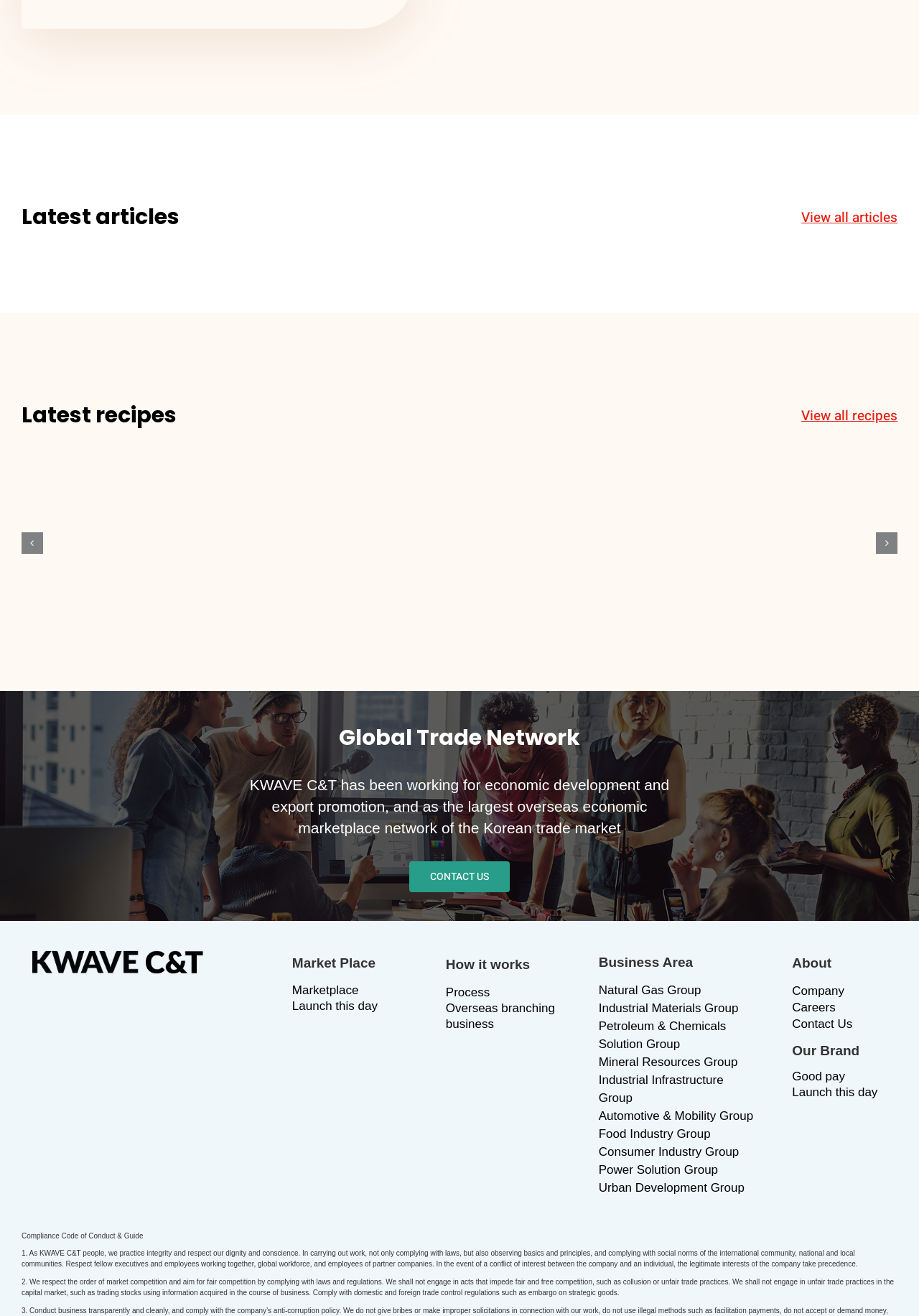Pinpoint the bounding box coordinates of the area that should be clicked to complete the following instruction: "Click on the 'New Alides Sustainability Report out now' link". The coordinates must be given as four float numbers between 0 and 1, i.e., [left, top, right, bottom].

None